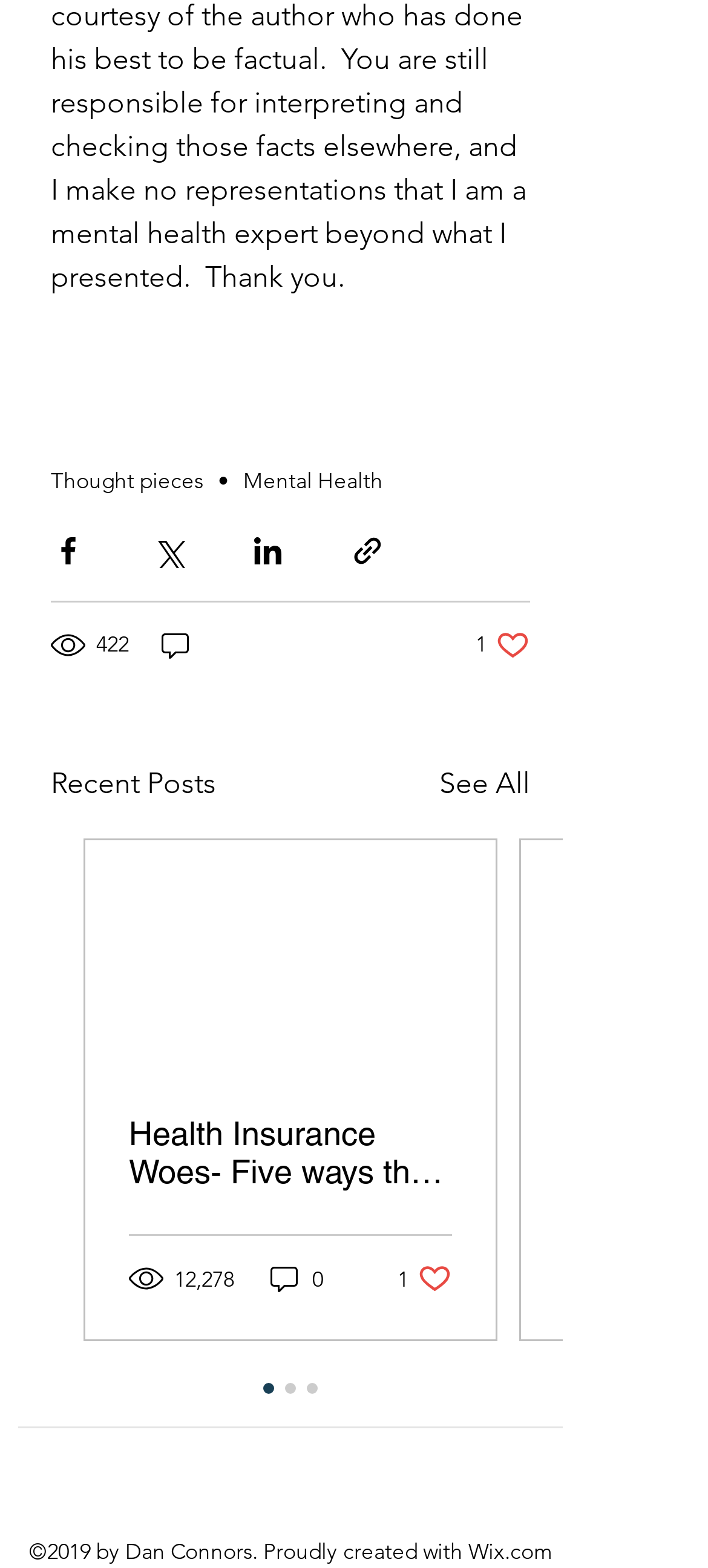Identify the bounding box coordinates for the UI element described as: "parent_node: 422". The coordinates should be provided as four floats between 0 and 1: [left, top, right, bottom].

[0.223, 0.4, 0.277, 0.422]